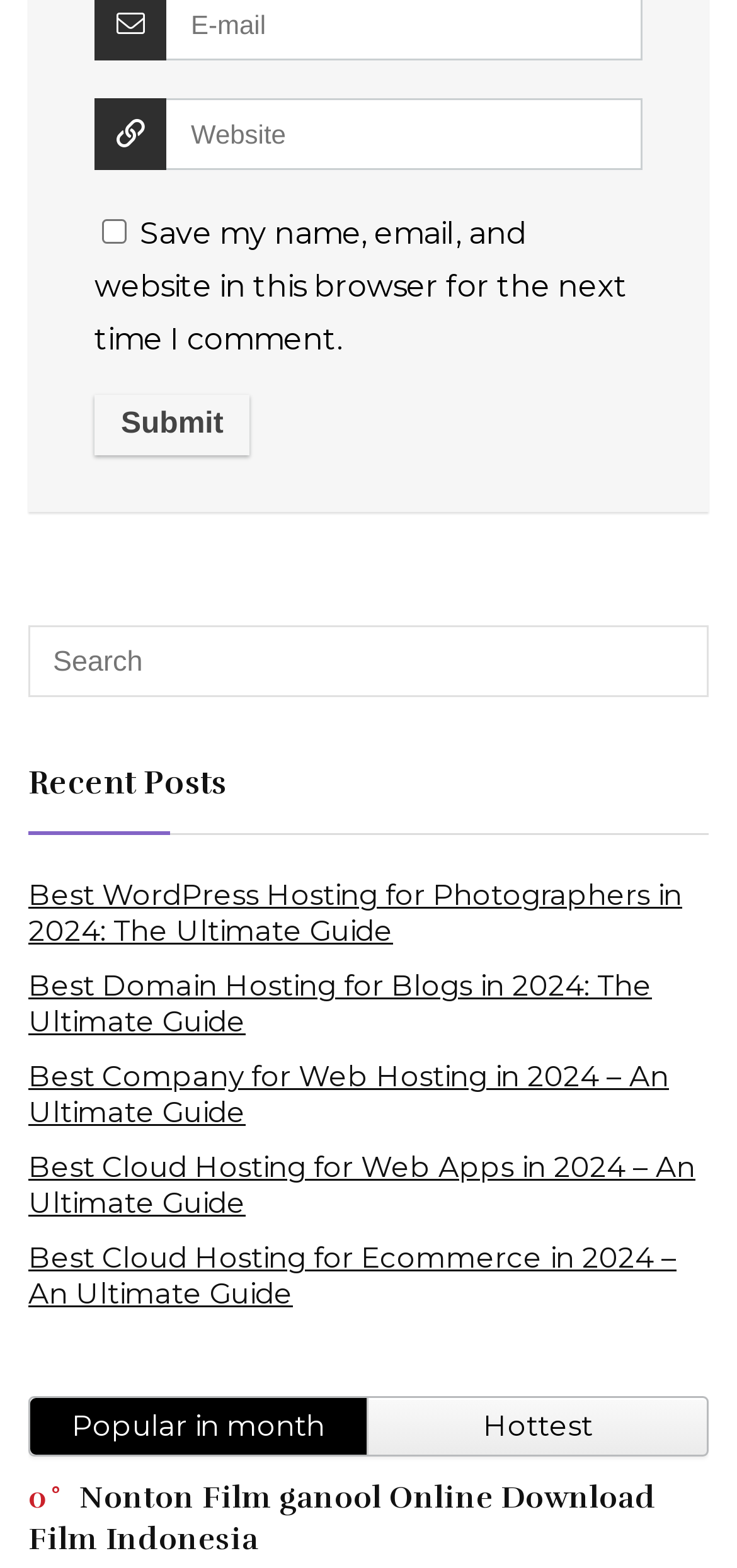Please identify the bounding box coordinates for the region that you need to click to follow this instruction: "read the article about WordPress hosting".

[0.038, 0.56, 0.926, 0.605]